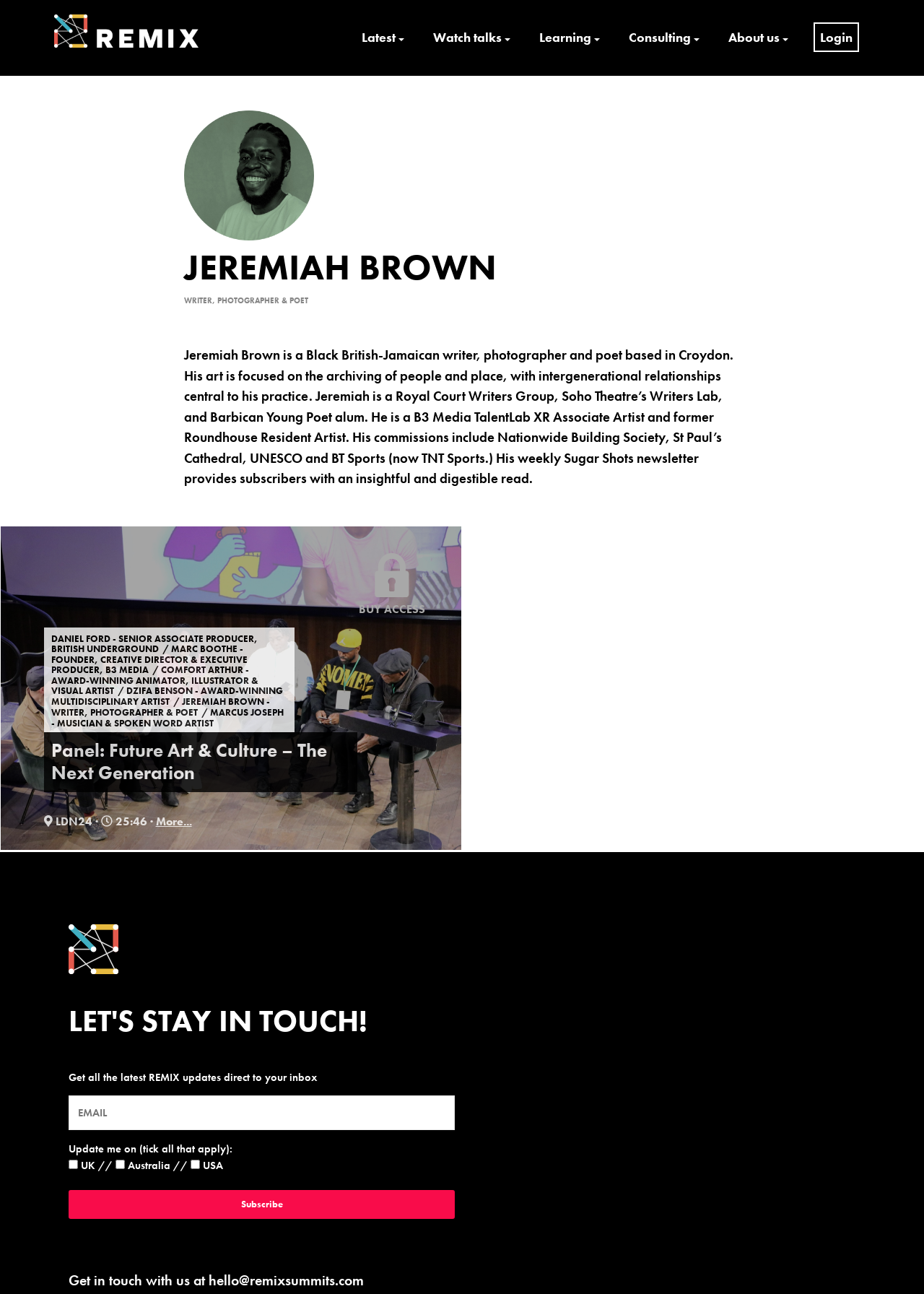Identify the bounding box coordinates of the element that should be clicked to fulfill this task: "Click the 'HOME' link". The coordinates should be provided as four float numbers between 0 and 1, i.e., [left, top, right, bottom].

None